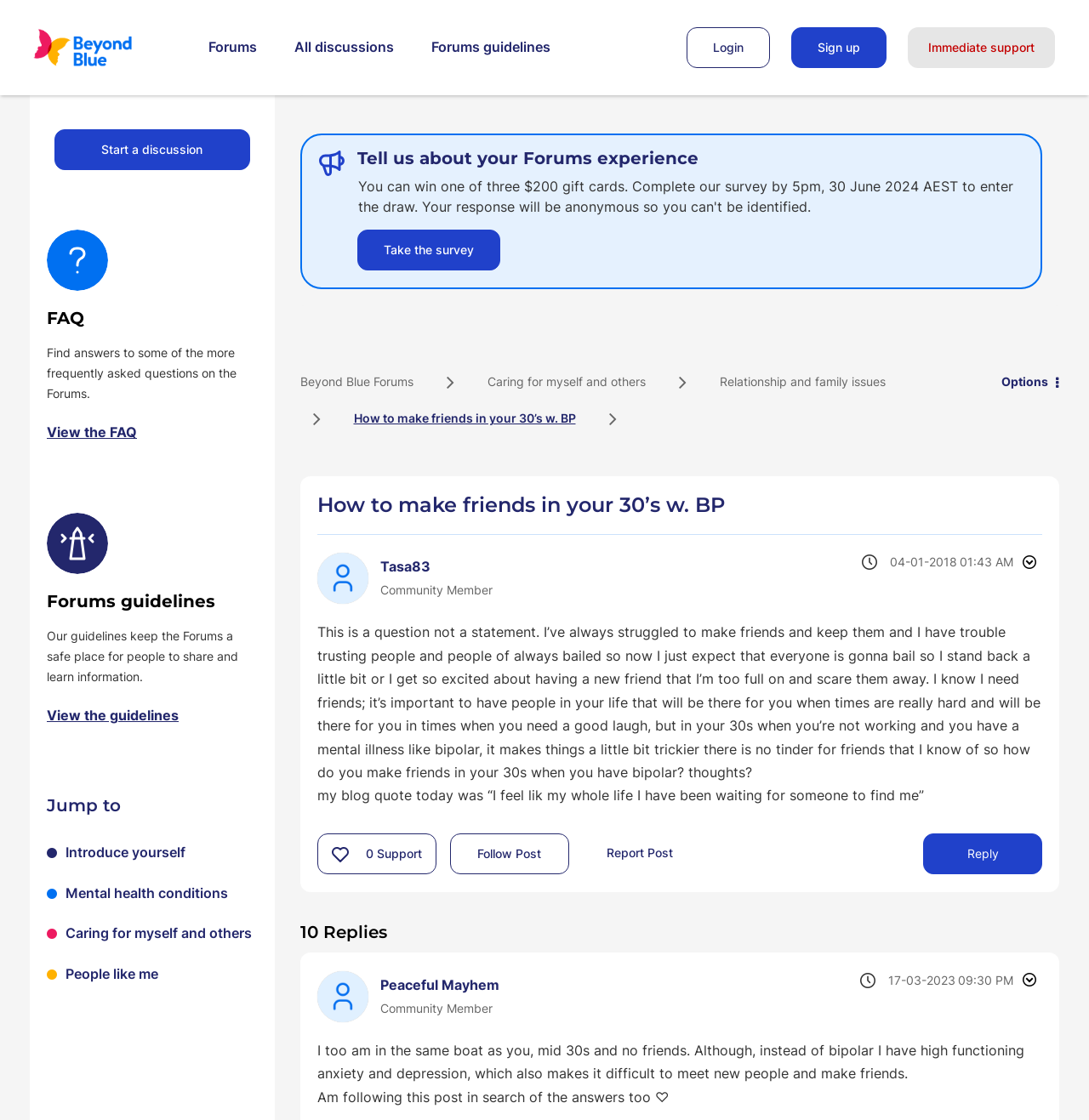Please extract and provide the main headline of the webpage.

How to make friends in your 30’s w. BP